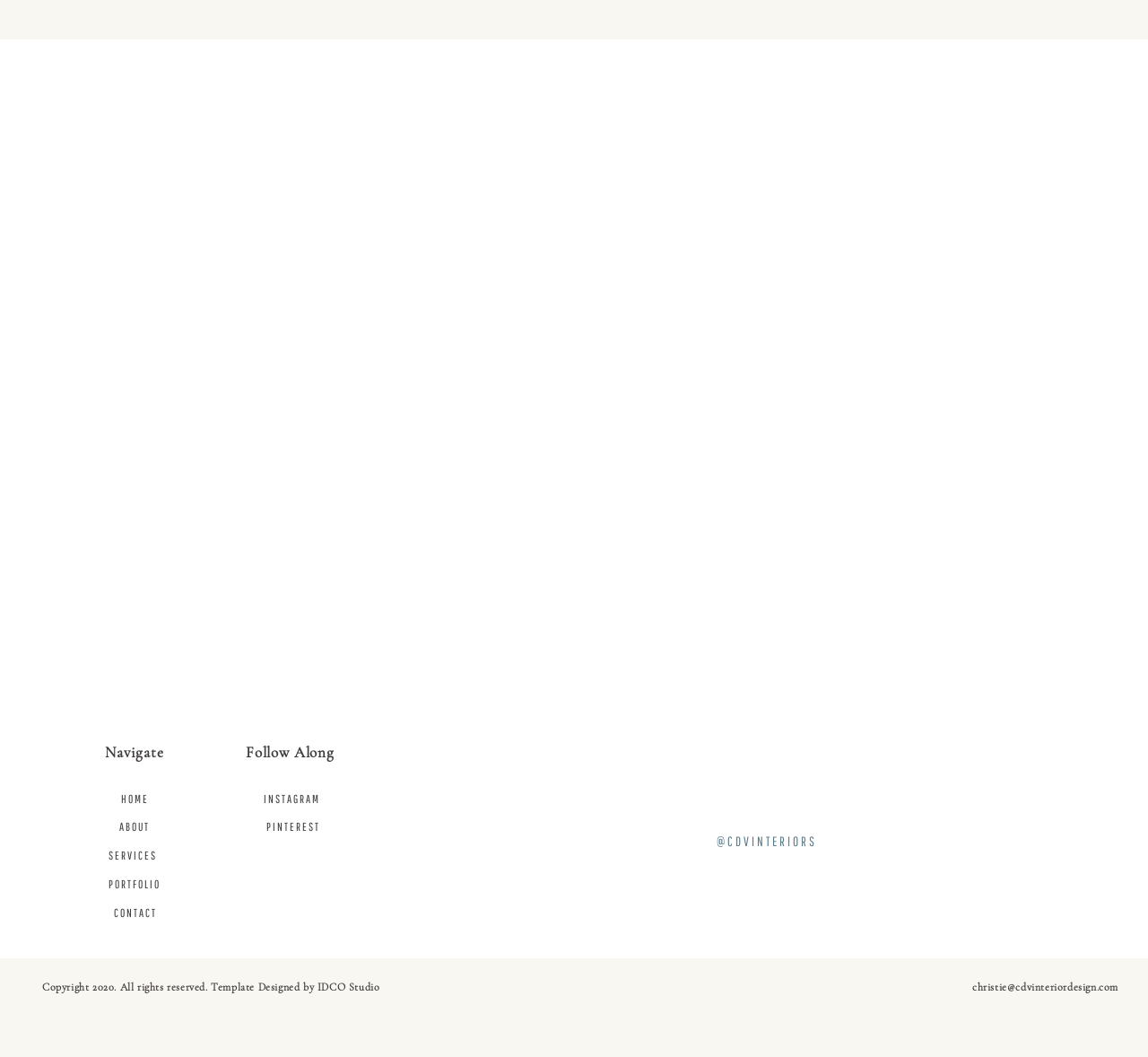Using the description "christie@cdvinteriordesign.com", locate and provide the bounding box of the UI element.

[0.847, 0.928, 0.974, 0.94]